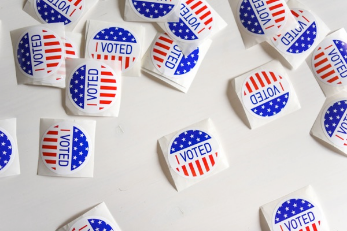What is the overall mood conveyed by the arrangement of stickers?
Refer to the image and provide a detailed answer to the question.

The caption describes the arrangement of stickers as creating a sense of enthusiasm surrounding voting, suggesting that the overall mood conveyed by the arrangement is one of excitement and eagerness.